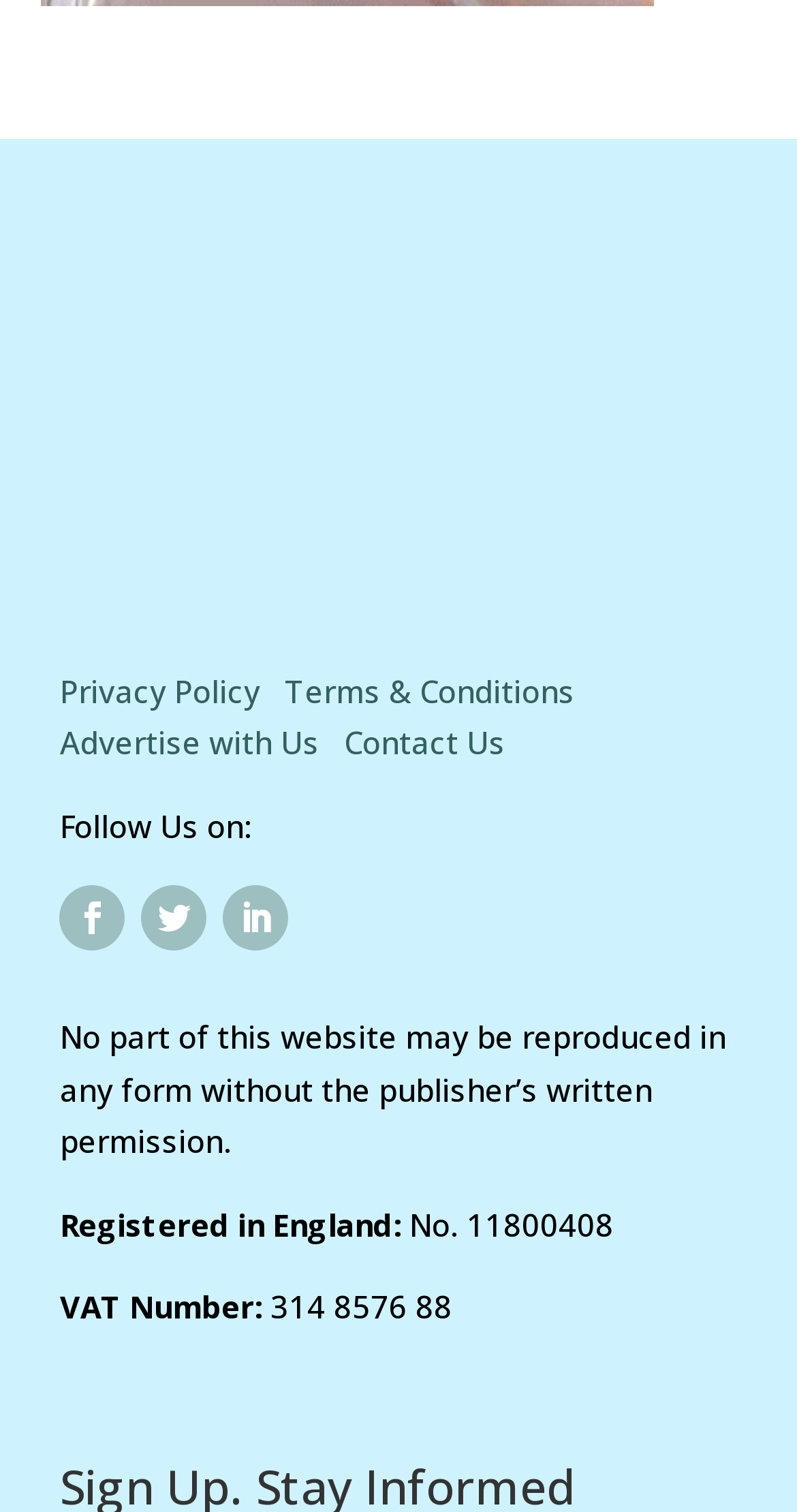What are the available links at the top of the webpage?
Please use the image to deliver a detailed and complete answer.

The available links at the top of the webpage are 'Privacy Policy', 'Terms & Conditions', and 'Advertise with Us', which are located near the top of the webpage.